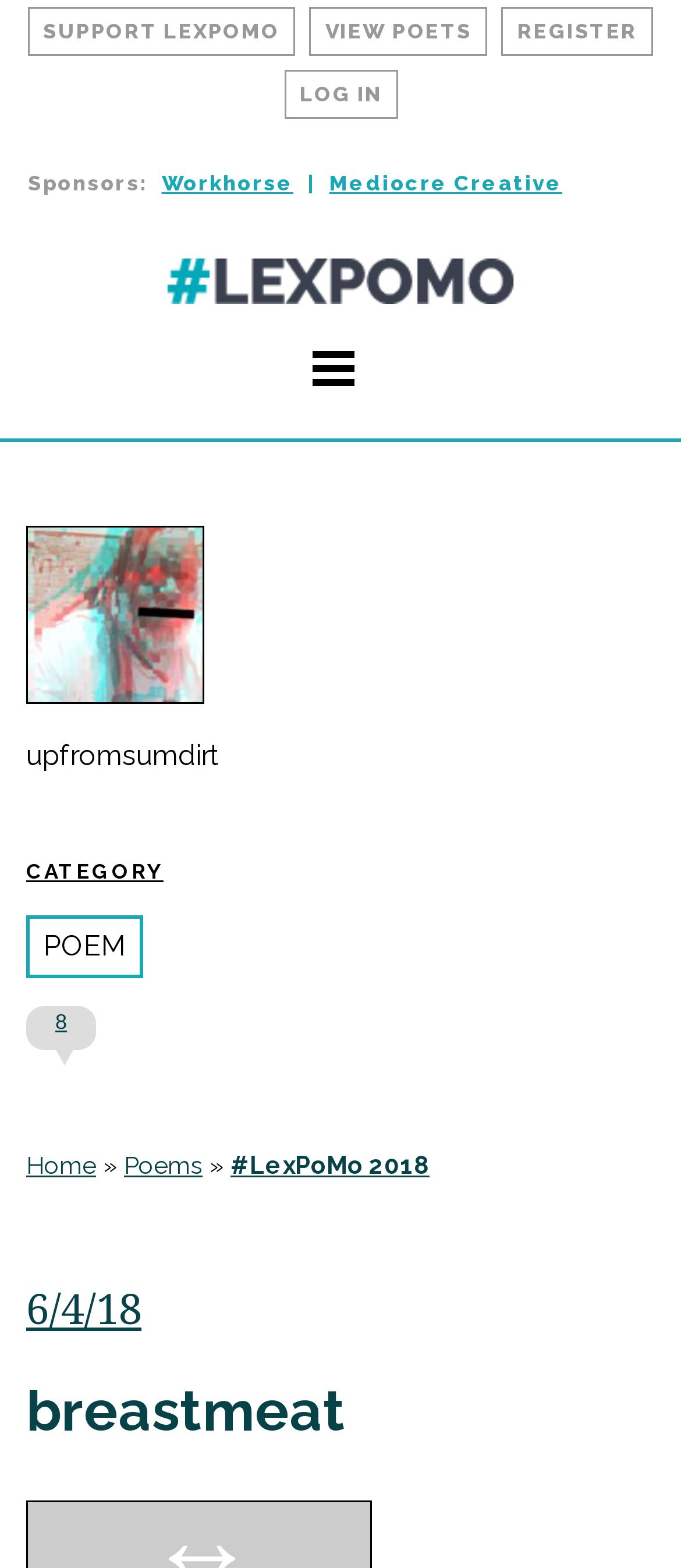Locate the bounding box coordinates of the region to be clicked to comply with the following instruction: "view poets". The coordinates must be four float numbers between 0 and 1, in the form [left, top, right, bottom].

[0.454, 0.004, 0.716, 0.036]